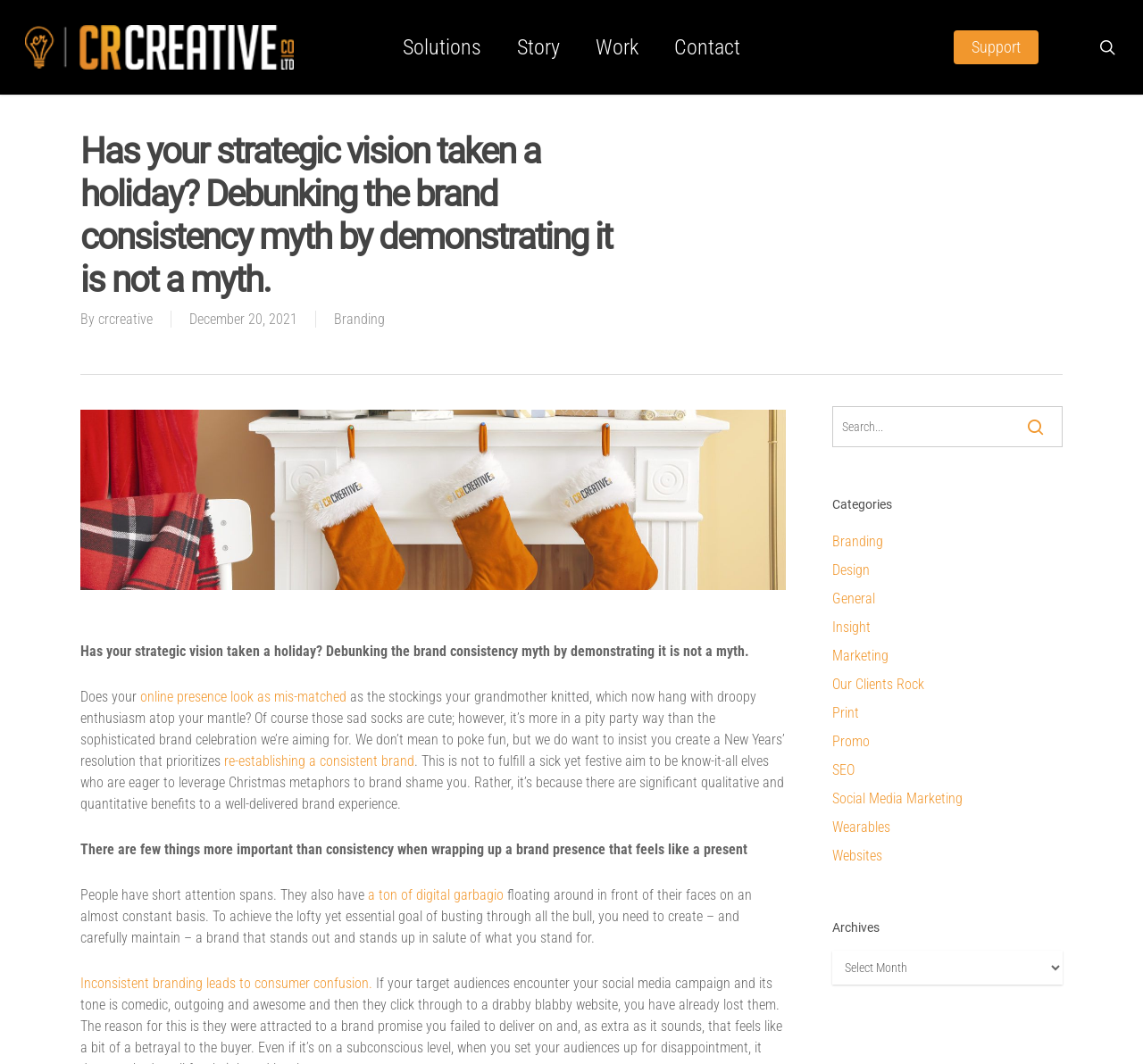Based on what you see in the screenshot, provide a thorough answer to this question: What is the name of the company?

The company name is obtained from the link element with the text 'CR Creative Co. Ltd.' which is located at the top of the webpage.